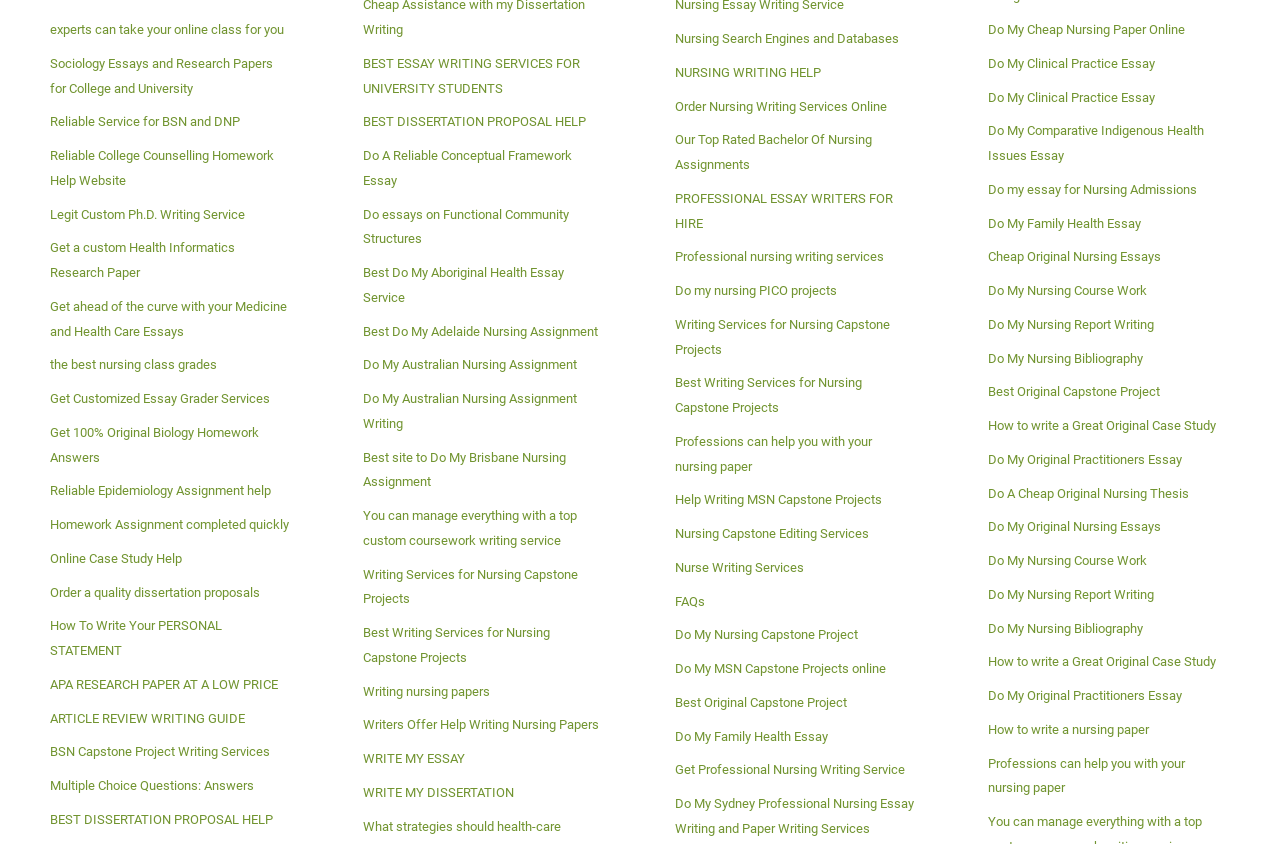Identify the bounding box for the UI element specified in this description: "Homework Assignment completed quickly". The coordinates must be four float numbers between 0 and 1, formatted as [left, top, right, bottom].

[0.039, 0.603, 0.228, 0.643]